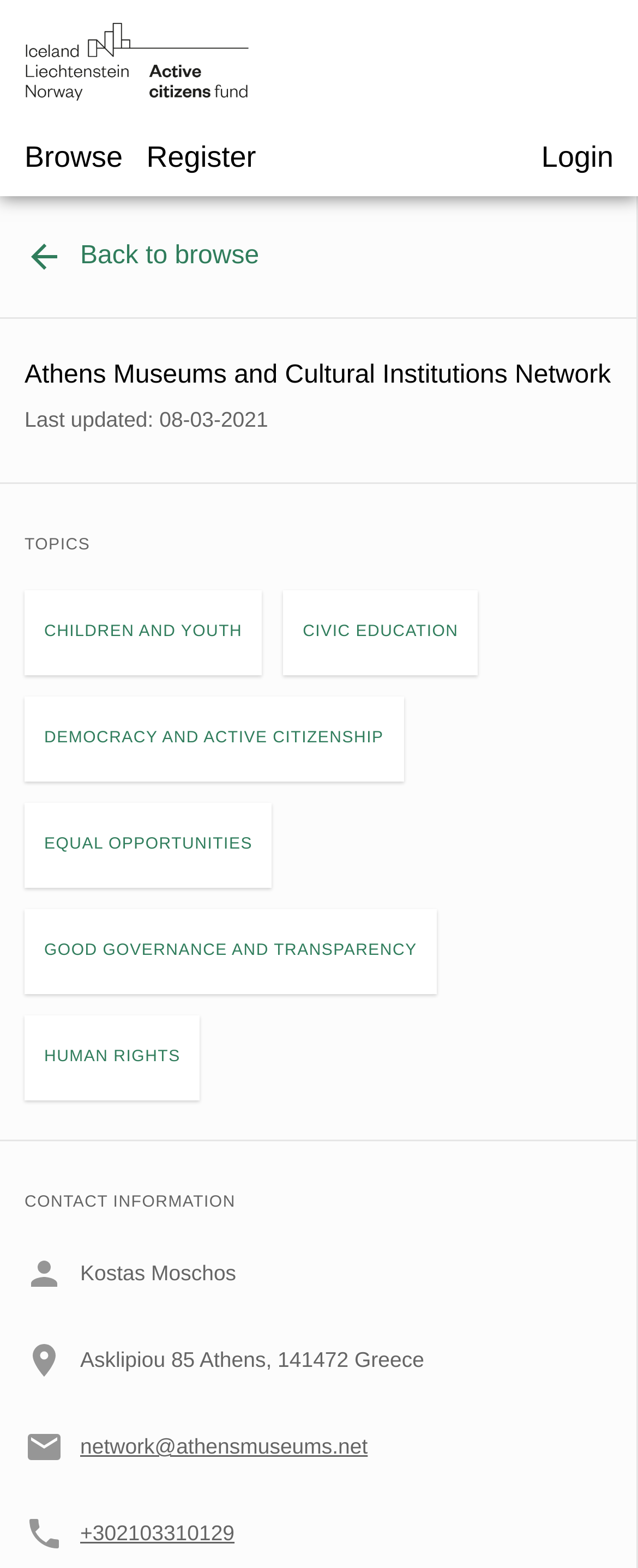Provide a brief response to the question below using one word or phrase:
What is the name of the NGO?

NGO Norway